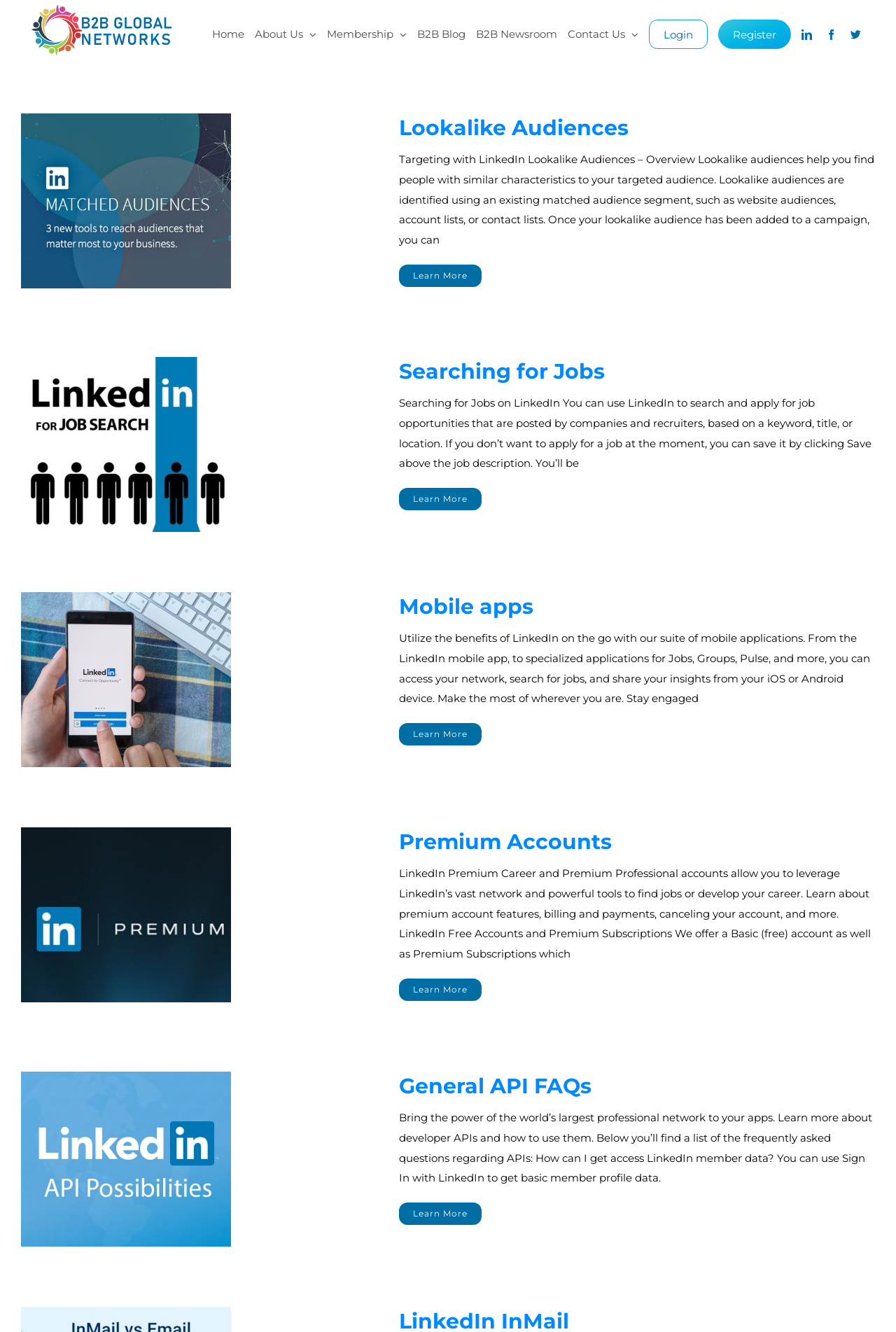Provide an in-depth caption for the elements present on the webpage.

The webpage is a portfolio archive for B2B Global Networks, featuring a logo at the top left corner. Below the logo, there is a main menu navigation bar with 8 links: Home, About Us, Membership, B2B Blog, B2B Newsroom, Contact Us, Login, and Register. 

The main content of the page is divided into 4 sections, each with a heading and a brief description. The first section is about Lookalike Audiences, which helps users find people with similar characteristics to their targeted audience. The second section is about Searching for Jobs on LinkedIn, where users can search and apply for job opportunities. The third section is about Mobile apps, which allows users to access their network, search for jobs, and share insights on the go. The fourth section is about Premium Accounts, which offers features and tools to find jobs or develop careers. 

Each section has a "Learn More" link, and there are also generic menu links at the top of each section. At the bottom of the page, there is a "Go to Top" link.